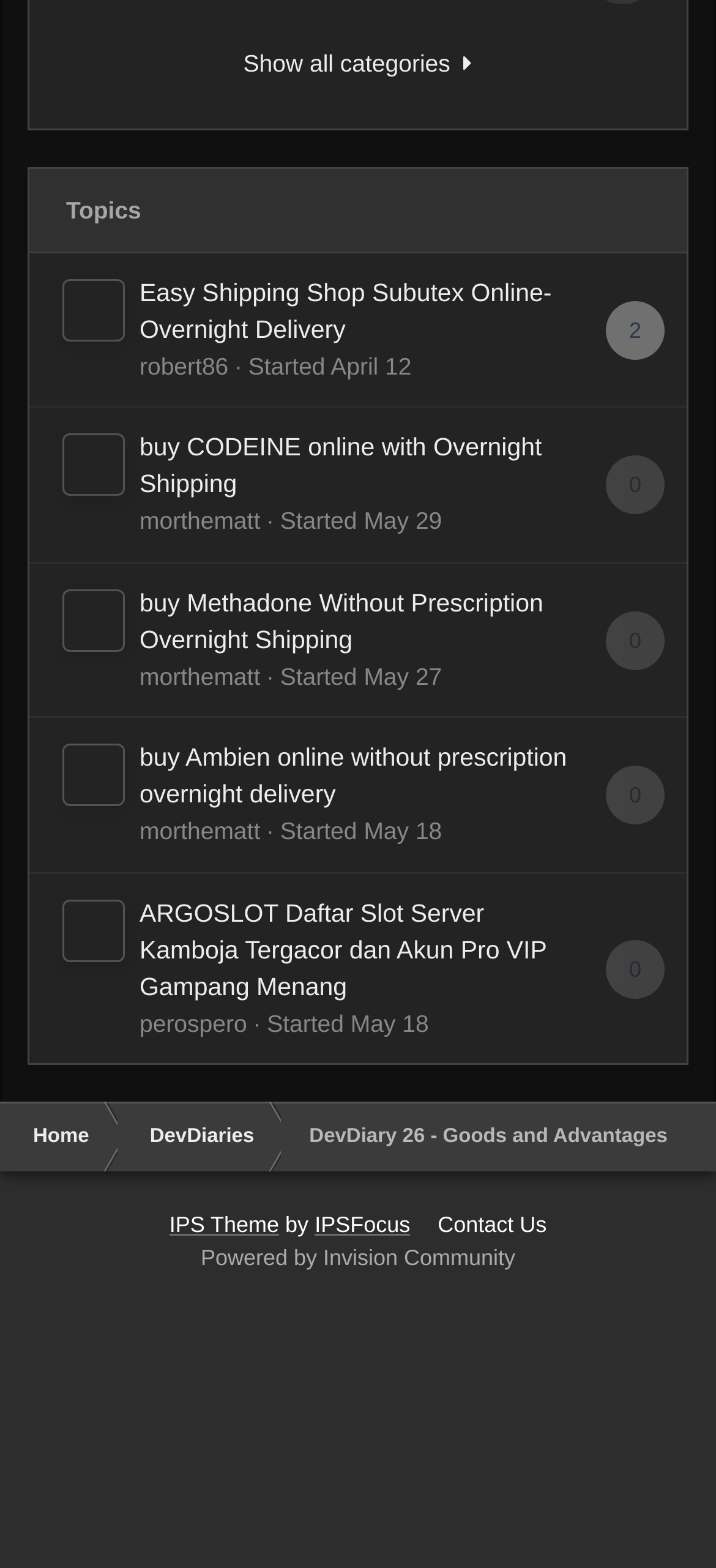Given the webpage screenshot and the description, determine the bounding box coordinates (top-left x, top-left y, bottom-right x, bottom-right y) that define the location of the UI element matching this description: IPS Theme

[0.236, 0.773, 0.39, 0.79]